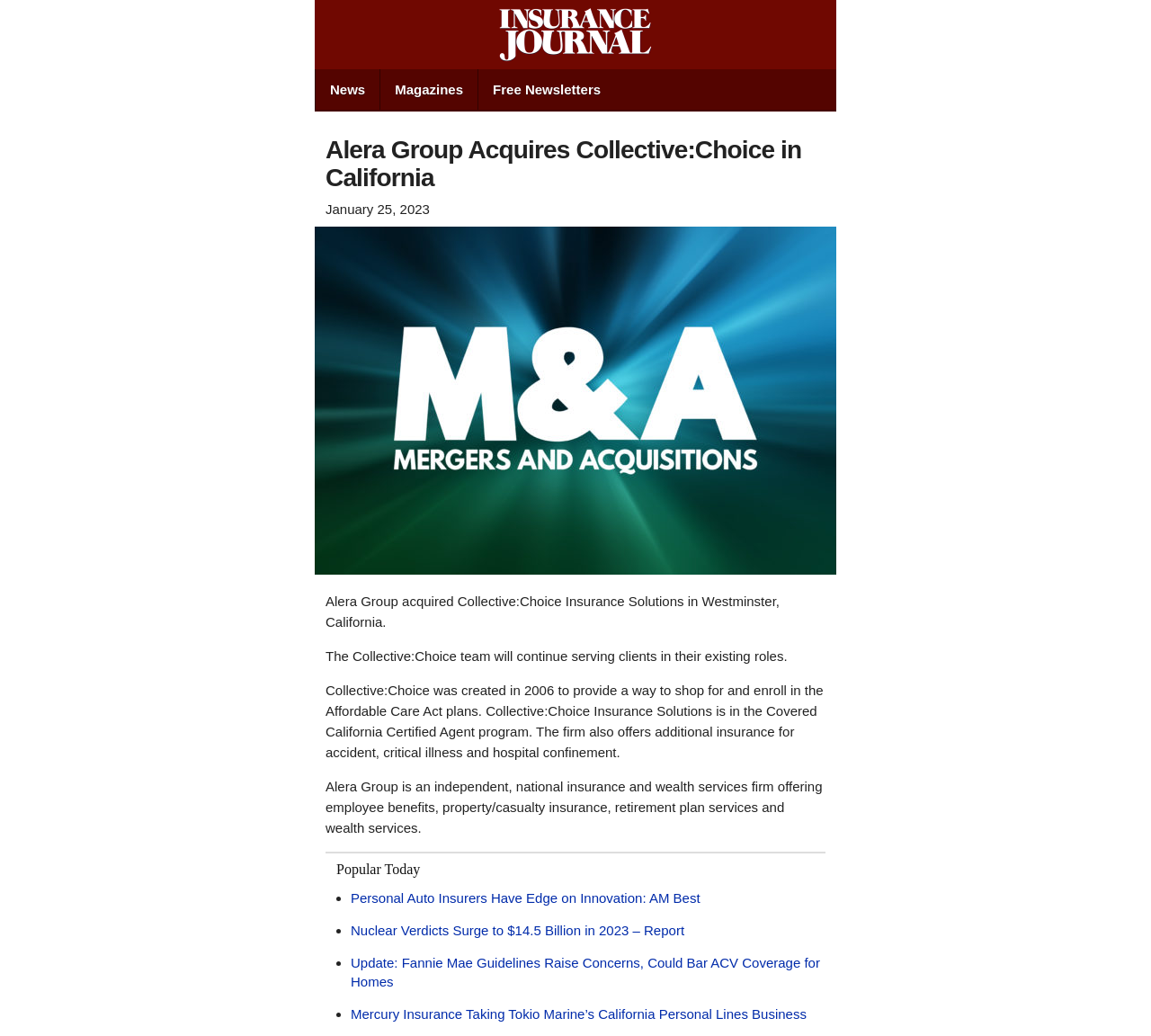Locate the bounding box coordinates of the element I should click to achieve the following instruction: "read about Alera Group Acquires Collective:Choice in California".

[0.283, 0.132, 0.717, 0.186]